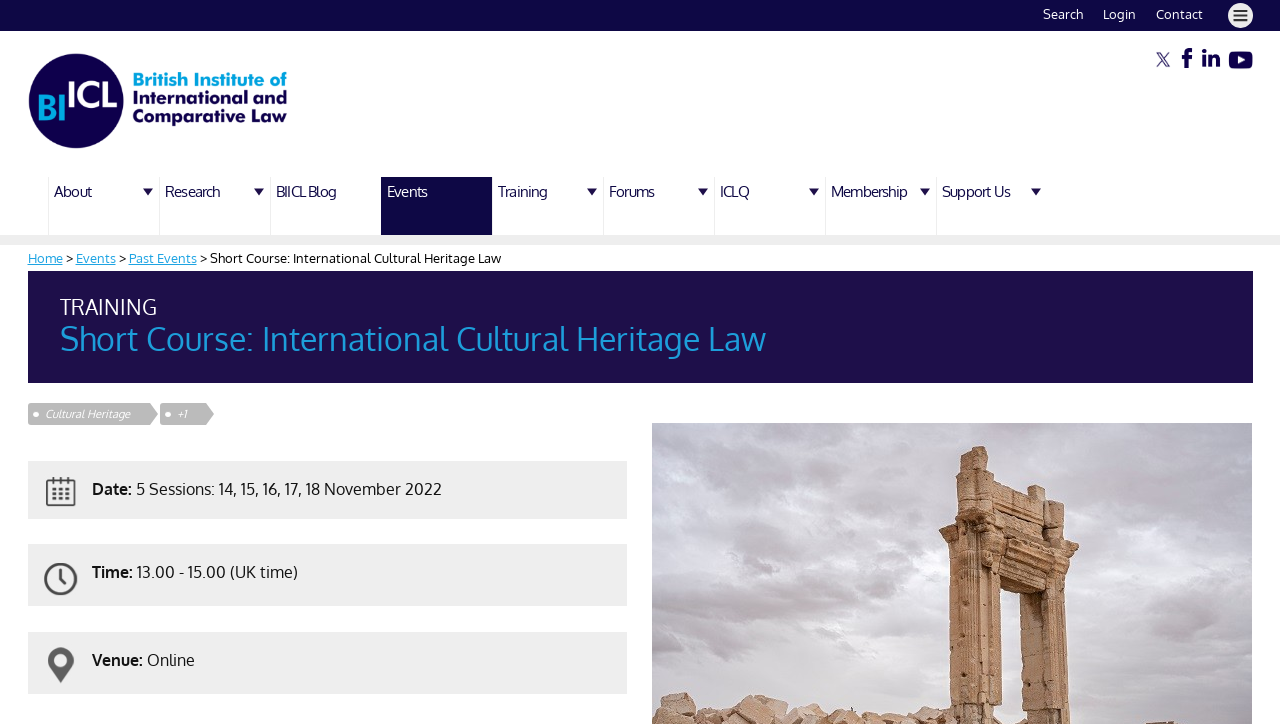Please identify the bounding box coordinates of the region to click in order to complete the given instruction: "View Training details". The coordinates should be four float numbers between 0 and 1, i.e., [left, top, right, bottom].

[0.046, 0.406, 0.122, 0.442]